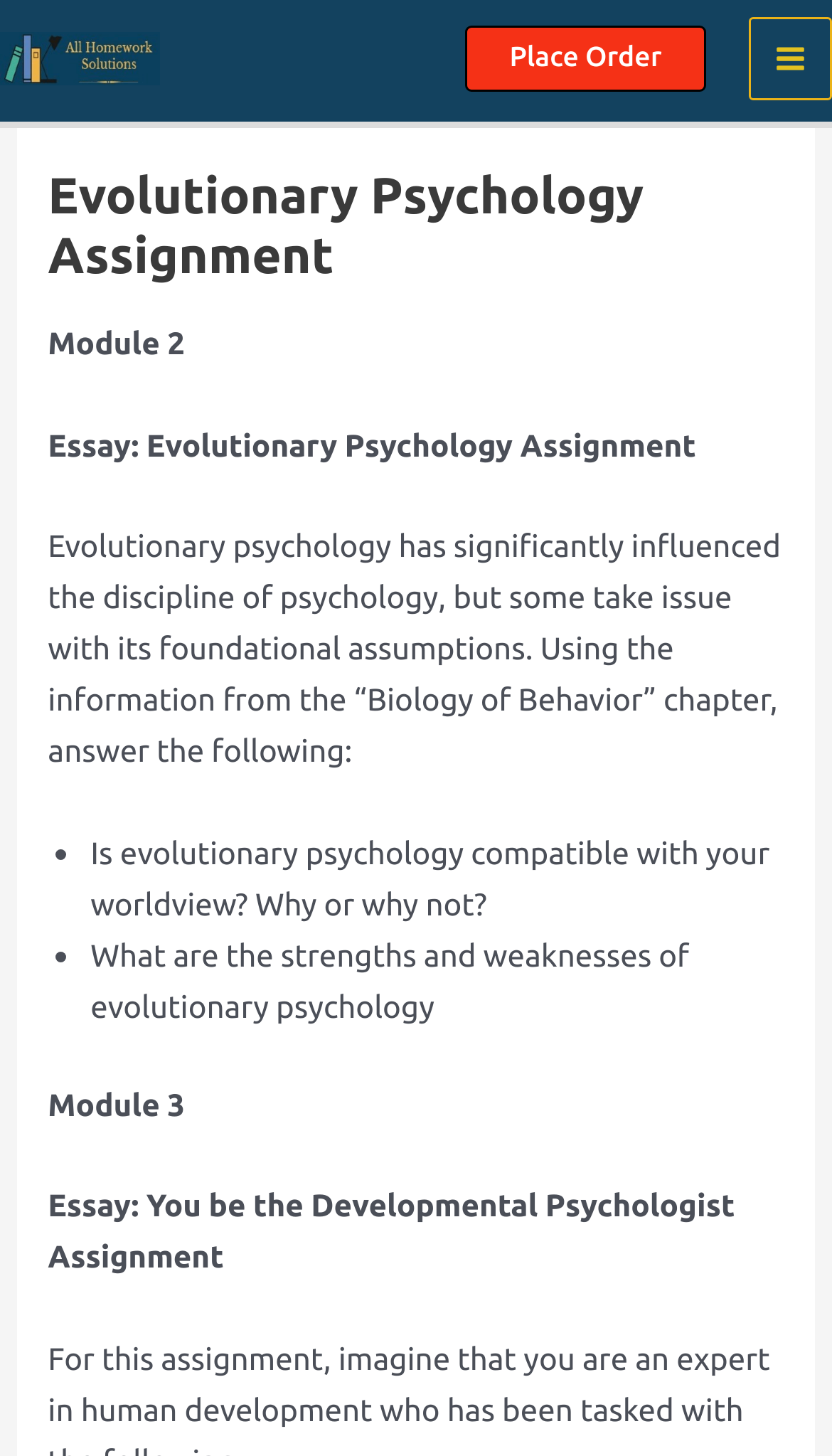What is the topic of the essay in Module 2? Based on the image, give a response in one word or a short phrase.

Evolutionary psychology